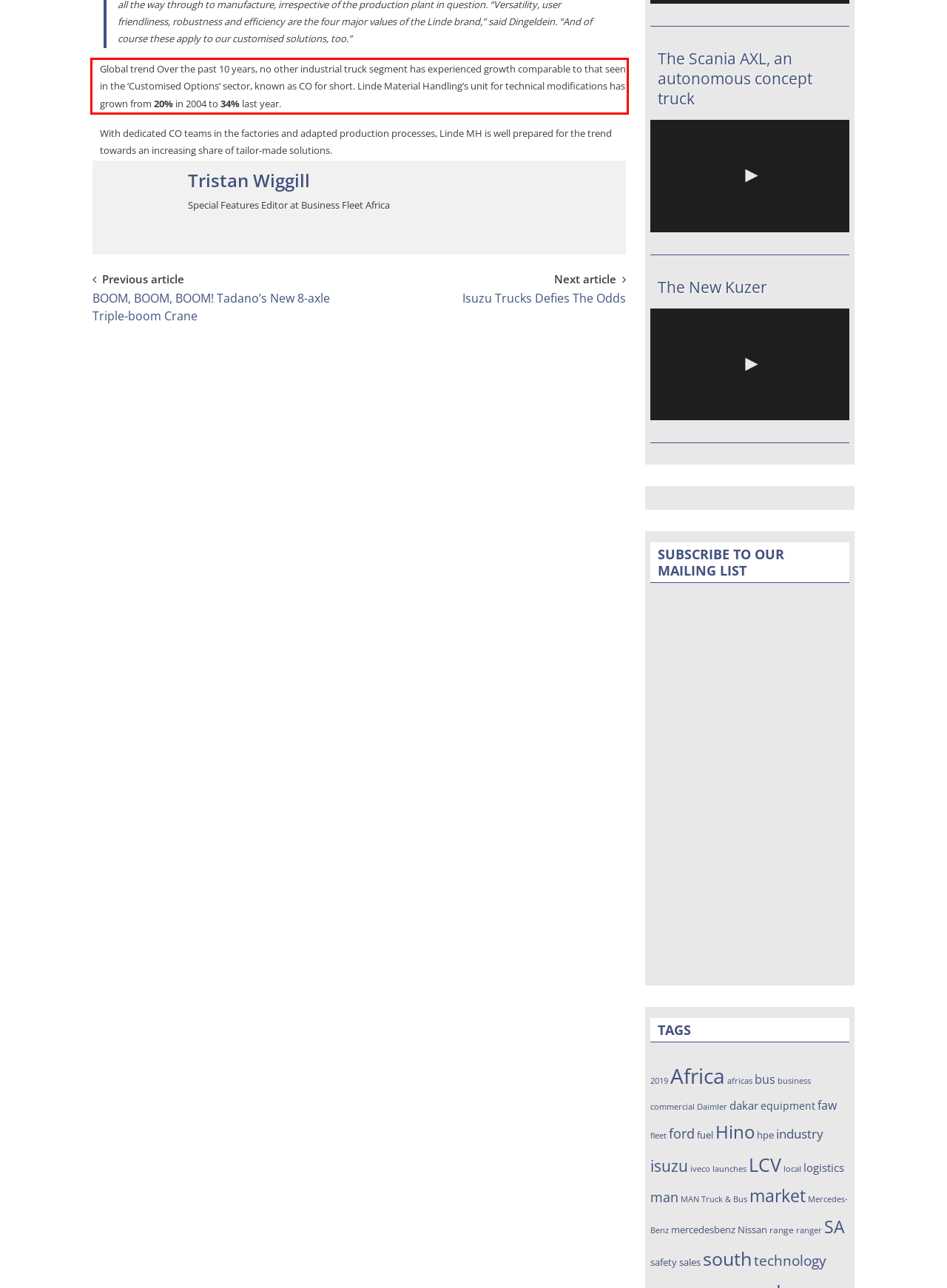Given a screenshot of a webpage containing a red rectangle bounding box, extract and provide the text content found within the red bounding box.

Global trend Over the past 10 years, no other industrial truck segment has experienced growth comparable to that seen in the ‘Customised Options’ sector, known as CO for short. Linde Material Handling’s unit for technical modifications has grown from 20% in 2004 to 34% last year.